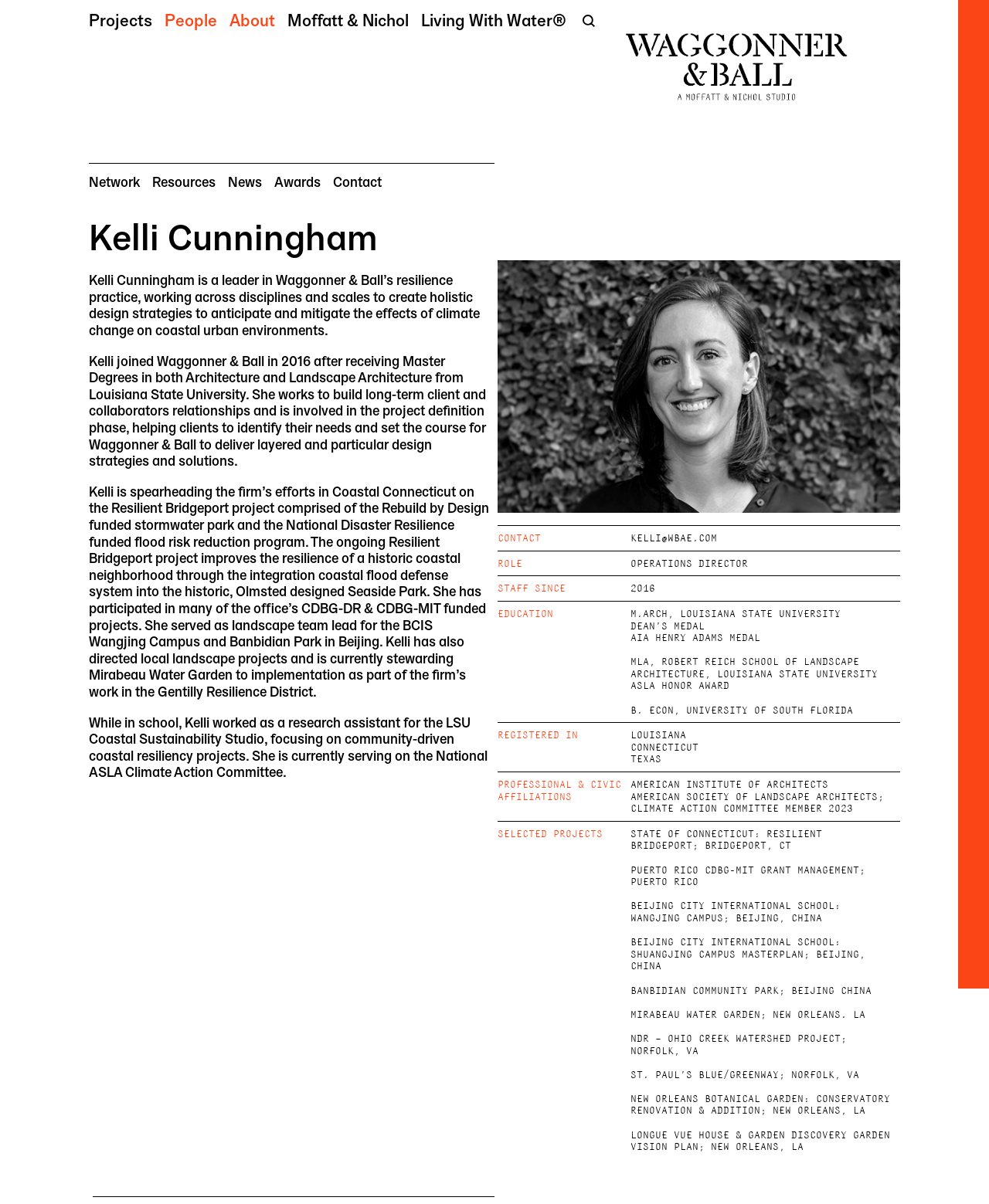Answer in one word or a short phrase: 
What is the email address of Kelli?

KELLI@WBAE.COM